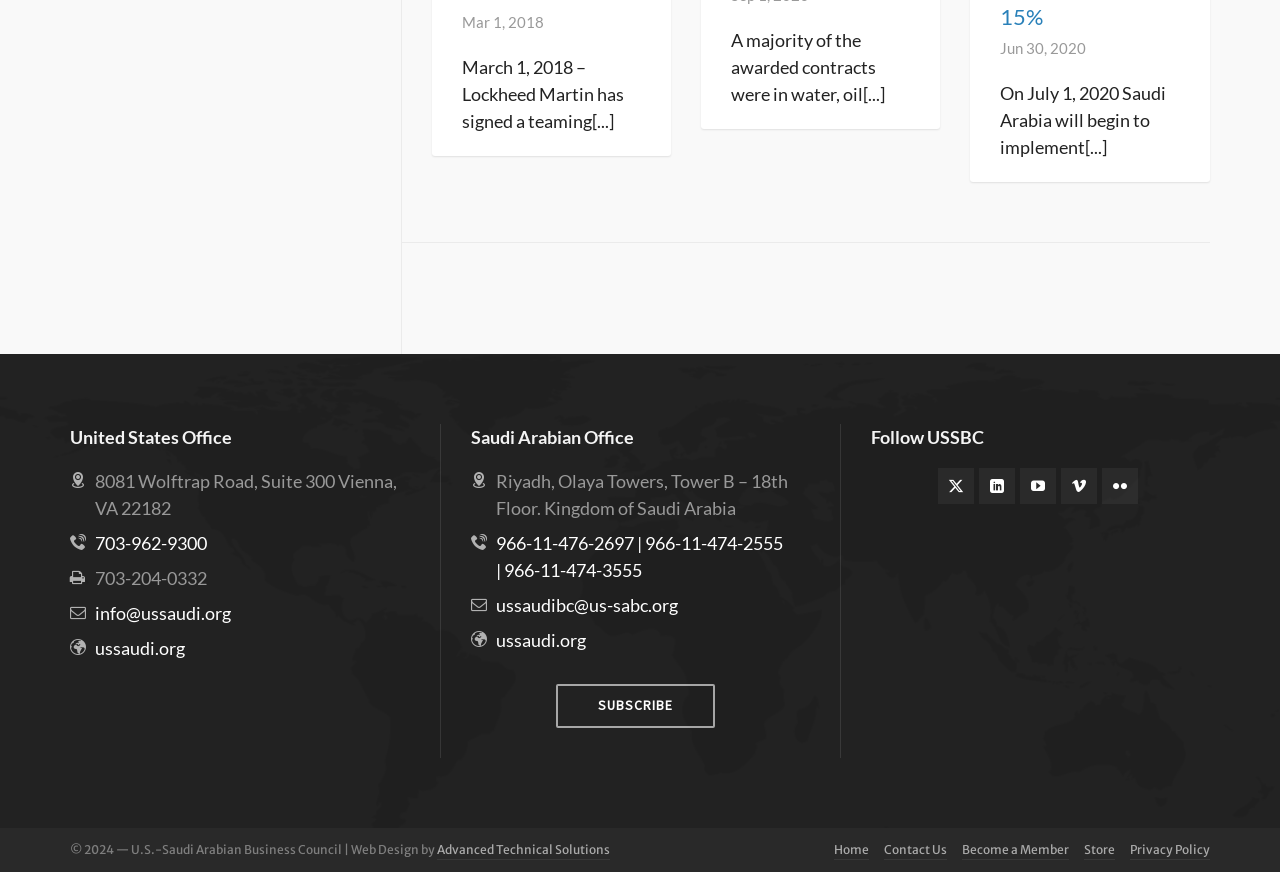Determine the bounding box coordinates of the area to click in order to meet this instruction: "Subscribe to USSBC".

[0.434, 0.785, 0.559, 0.835]